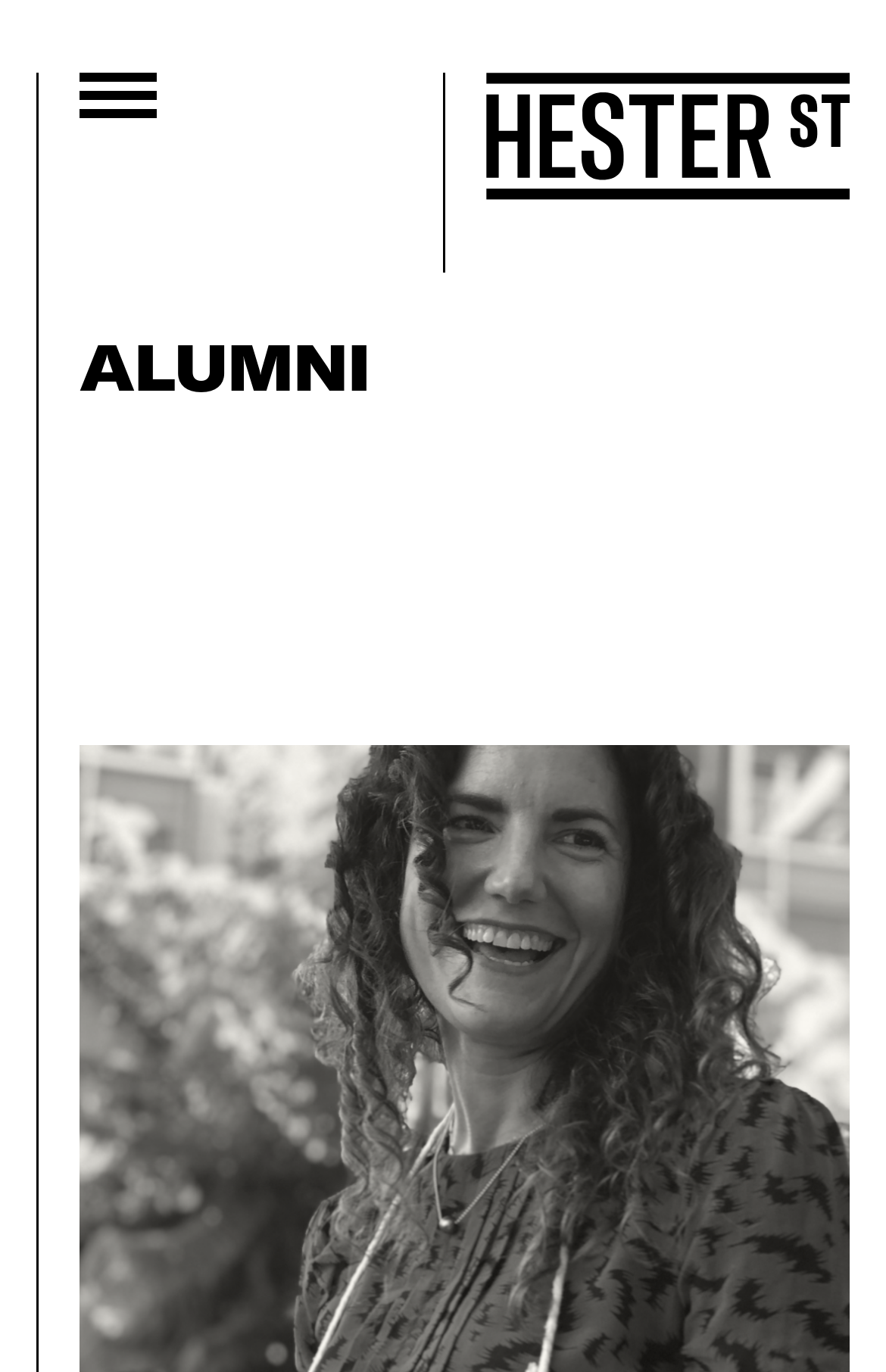Locate the bounding box of the UI element based on this description: "Hester Street". Provide four float numbers between 0 and 1 as [left, top, right, bottom].

[0.549, 0.053, 0.959, 0.146]